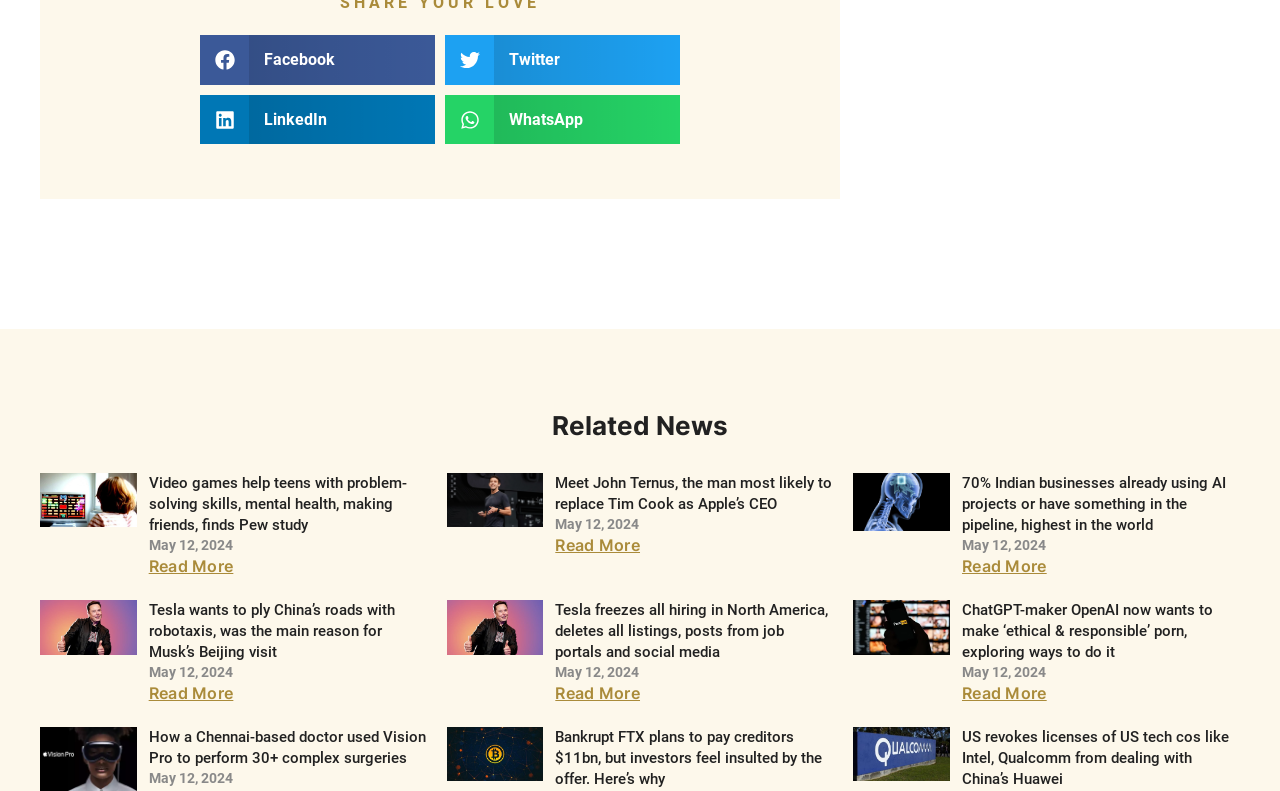Please locate the bounding box coordinates of the element that should be clicked to achieve the given instruction: "Share on Facebook".

[0.156, 0.045, 0.34, 0.107]